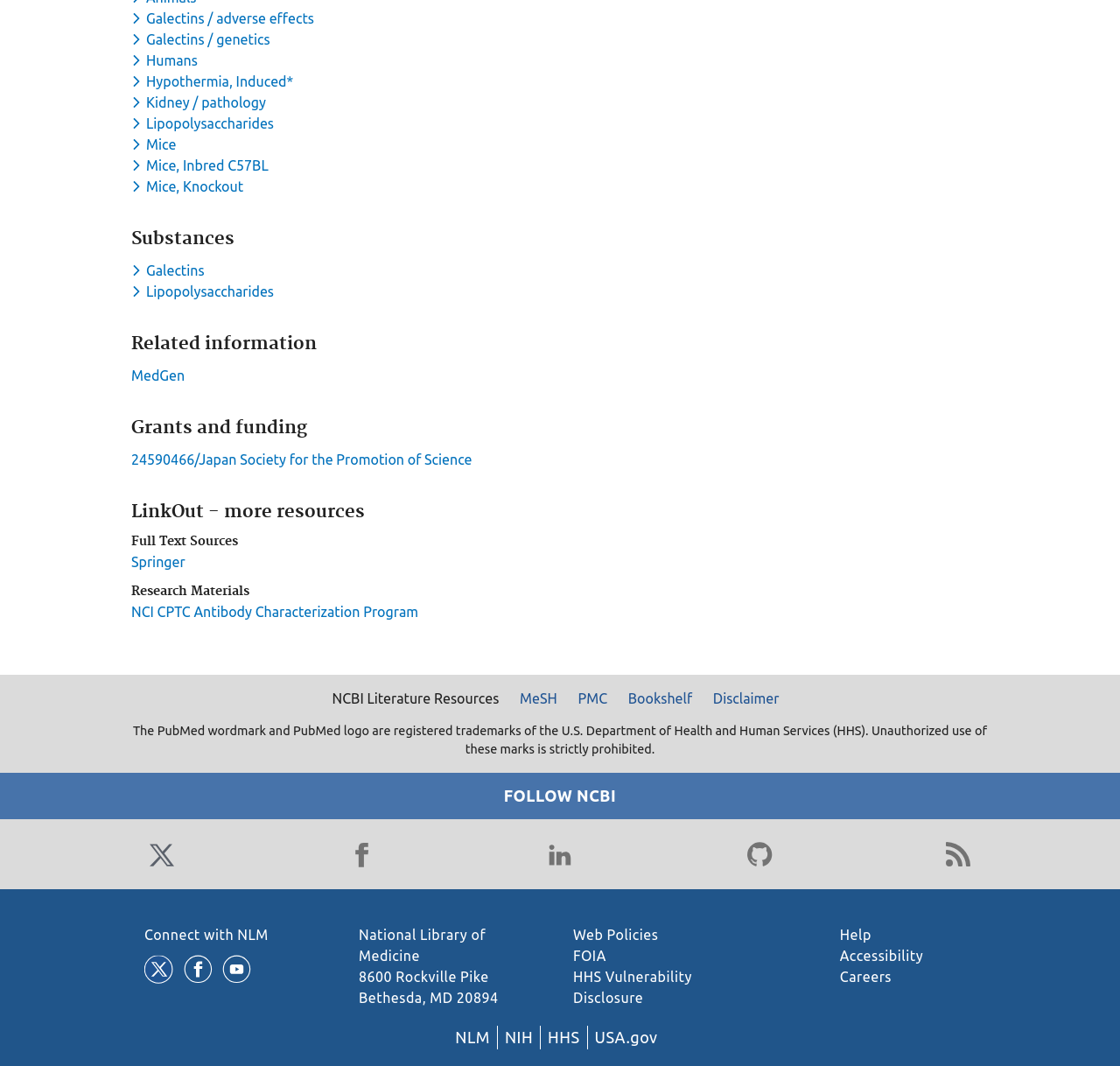Locate the bounding box coordinates of the clickable region necessary to complete the following instruction: "Connect with NLM". Provide the coordinates in the format of four float numbers between 0 and 1, i.e., [left, top, right, bottom].

[0.129, 0.869, 0.24, 0.884]